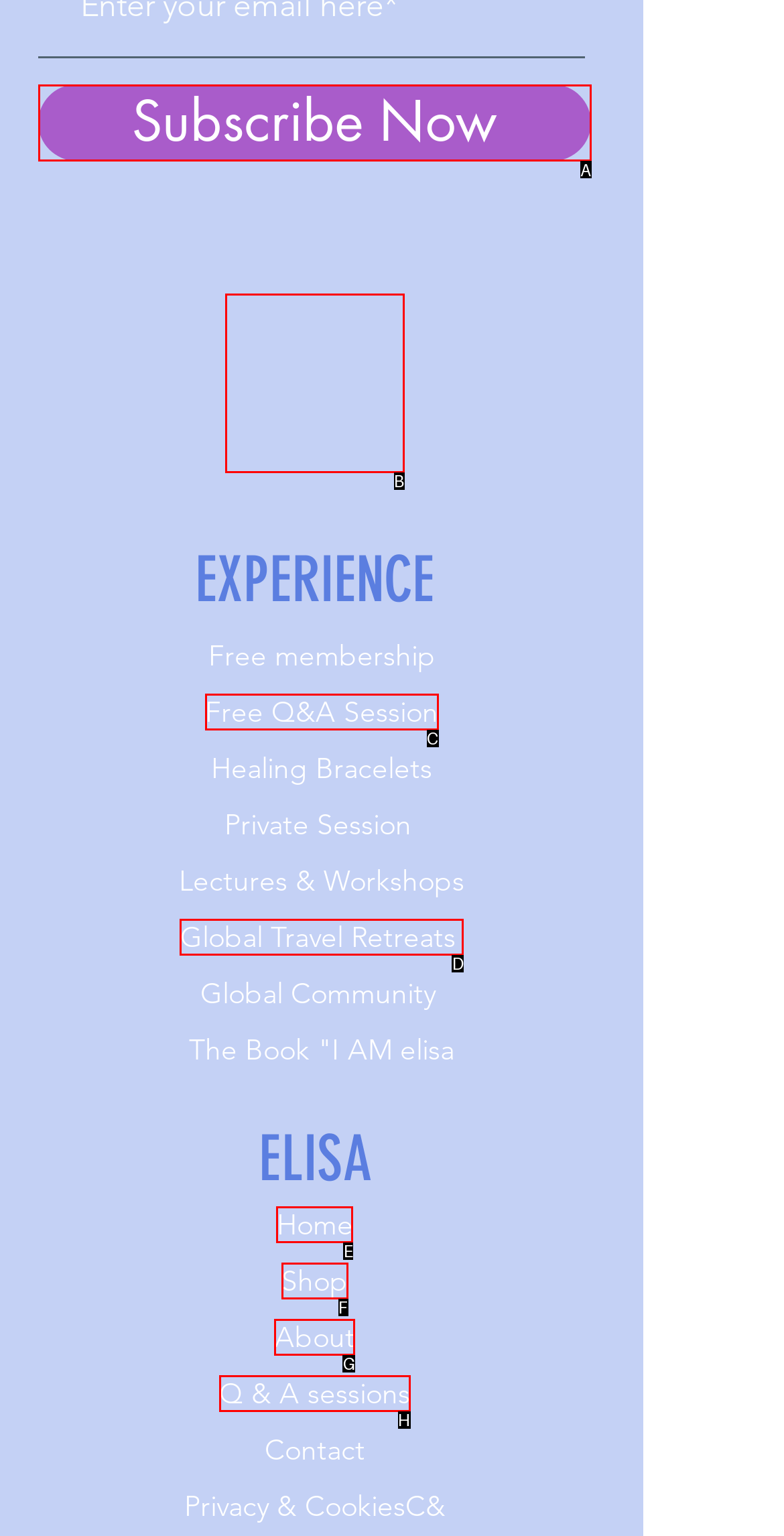Point out the letter of the HTML element you should click on to execute the task: Subscribe to the newsletter
Reply with the letter from the given options.

A